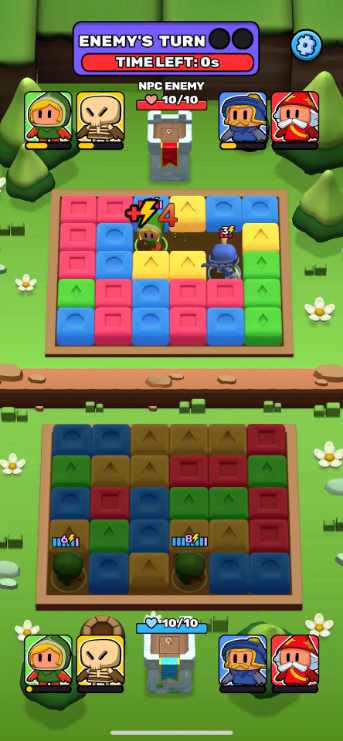Please provide a comprehensive response to the question below by analyzing the image: 
What is the damage dealt to the enemy?

The damage dealt to the enemy can be seen in the dynamic attack animation, which showcases a character hitting the enemy for 4 damage.